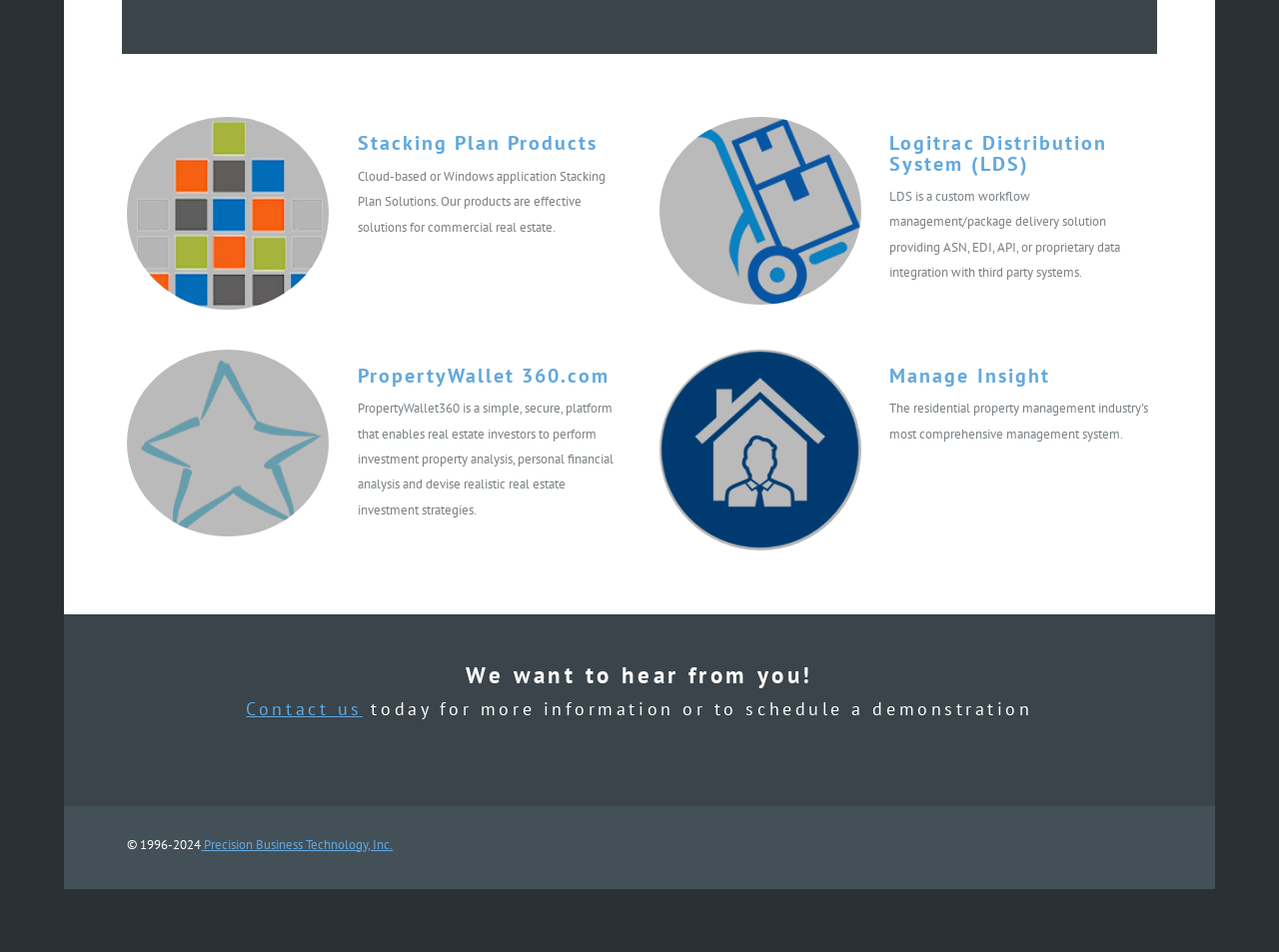Provide the bounding box coordinates of the HTML element described by the text: "parent_node: Logitrac Distribution System (LDS)". The coordinates should be in the format [left, top, right, bottom] with values between 0 and 1.

[0.516, 0.123, 0.691, 0.32]